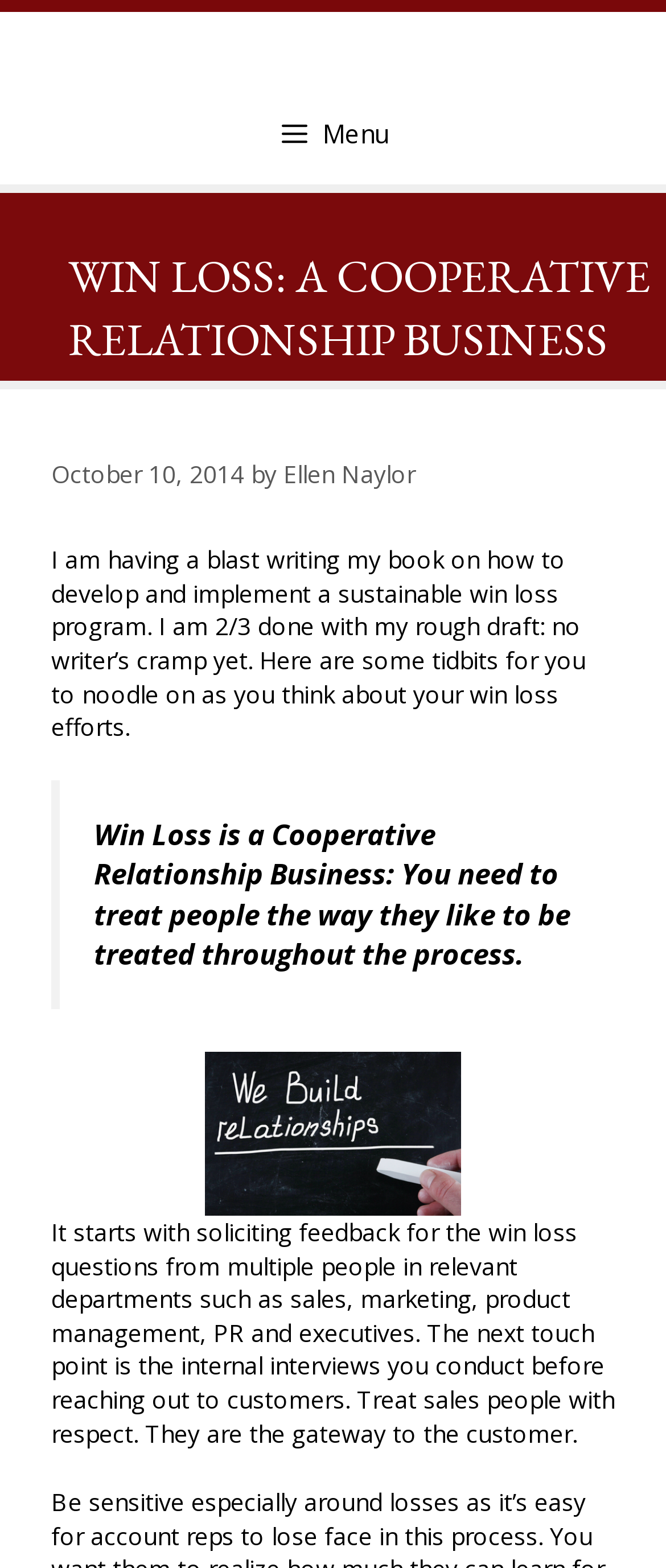Provide the bounding box coordinates of the HTML element described as: "Ellen Naylor". The bounding box coordinates should be four float numbers between 0 and 1, i.e., [left, top, right, bottom].

[0.426, 0.292, 0.623, 0.313]